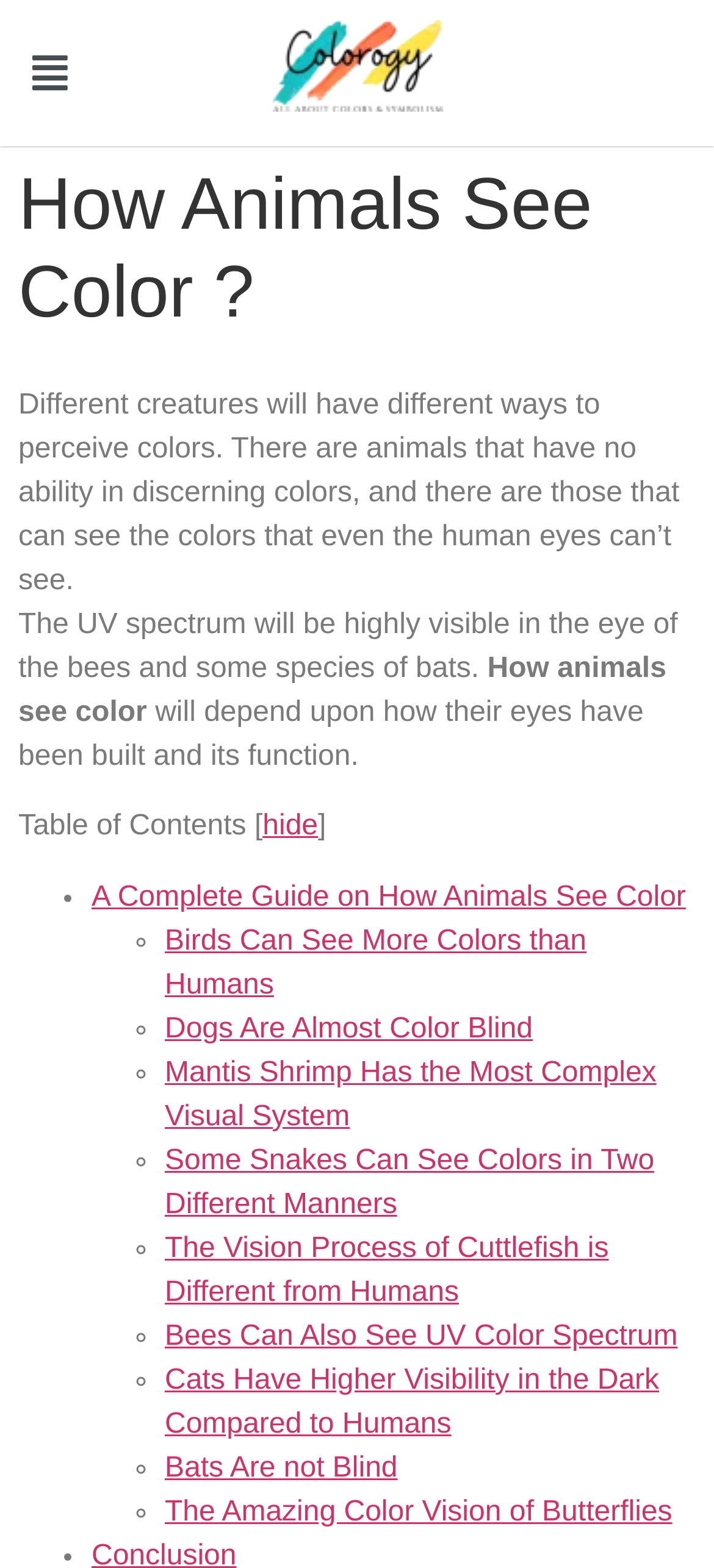Is there a mention of human vision in the article? Please answer the question using a single word or phrase based on the image.

Yes